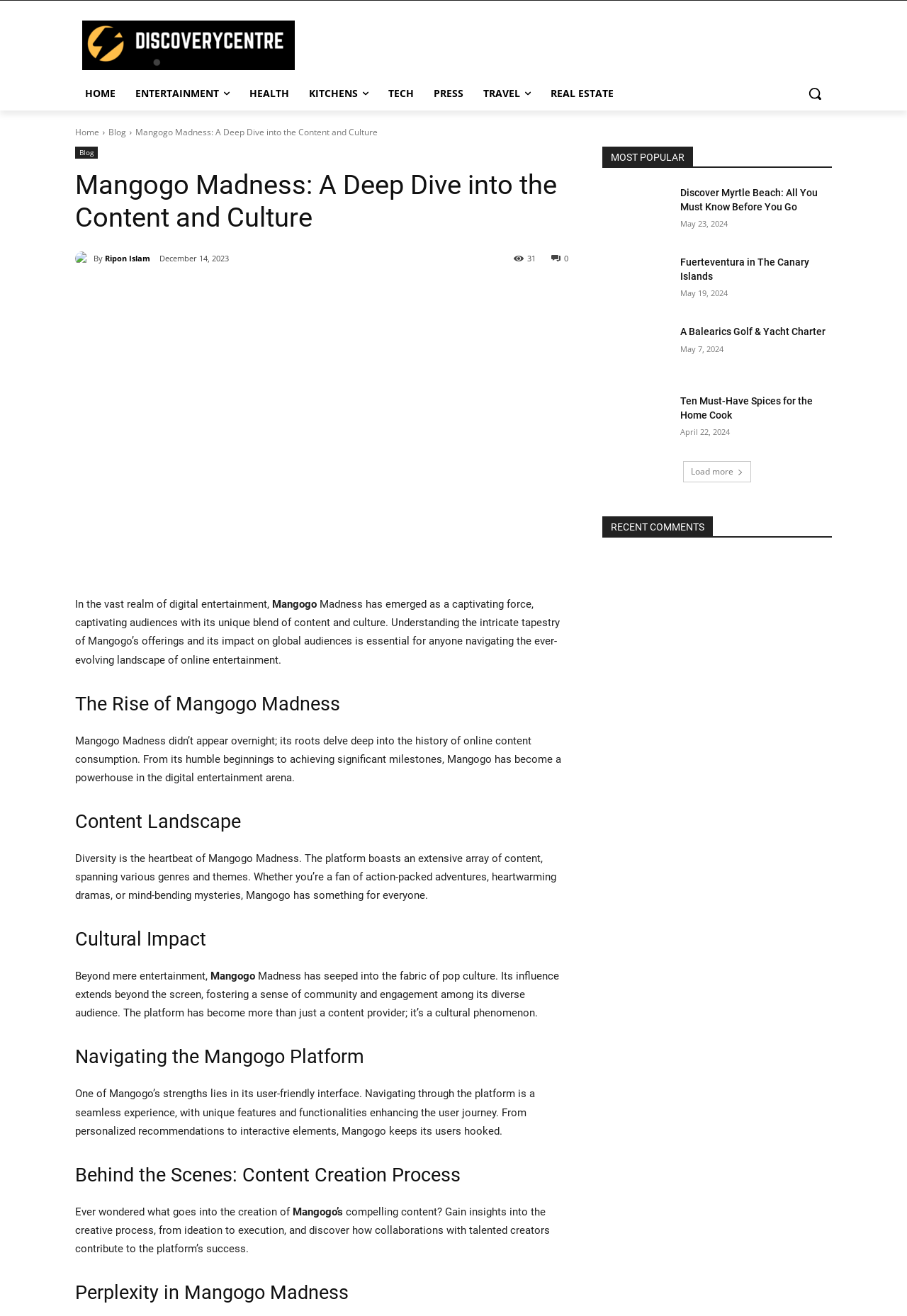Please find the bounding box coordinates of the element that needs to be clicked to perform the following instruction: "Read the article about Mangogo Madness". The bounding box coordinates should be four float numbers between 0 and 1, represented as [left, top, right, bottom].

[0.083, 0.129, 0.627, 0.178]